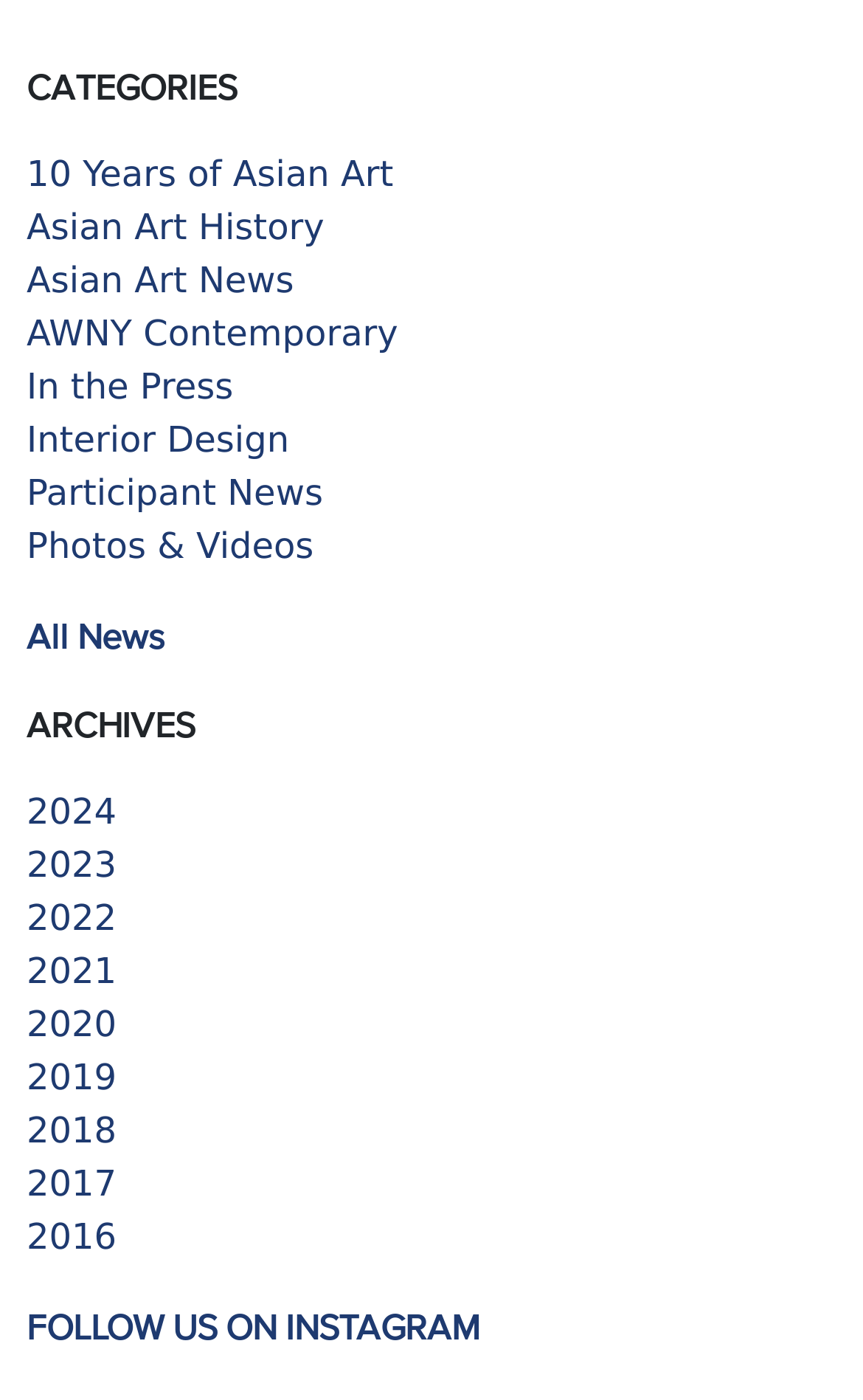Bounding box coordinates should be in the format (top-left x, top-left y, bottom-right x, bottom-right y) and all values should be floating point numbers between 0 and 1. Determine the bounding box coordinate for the UI element described as: All News

[0.031, 0.439, 0.19, 0.468]